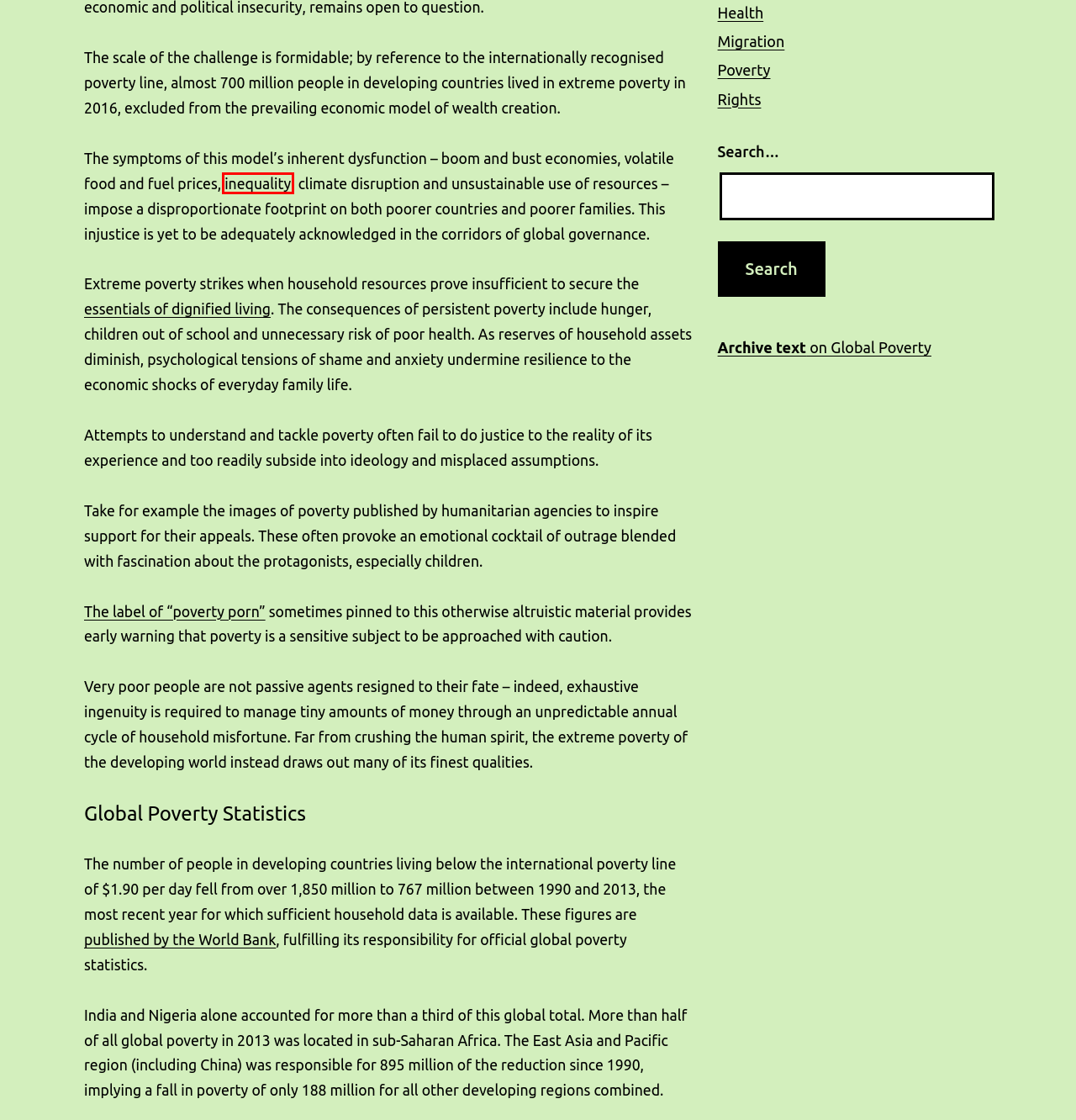Observe the provided screenshot of a webpage that has a red rectangle bounding box. Determine the webpage description that best matches the new webpage after clicking the element inside the red bounding box. Here are the candidates:
A. Whatever happened to interdependence?
B. Finance for Sustainable Development – Tread Softly
C. Tackling Inequality Vital to Ending Extreme Poverty by 2030
D. About Tread Softly – Tread Softly
E. Poverty Trap Leaves Least Developed Countries Ever Further Behind | UNCTAD
F. Africa’s statistical tragedy
G. Press releases
        | Oxfam GB
H. India accuses Kevin McCloud of making 'poverty porn' in Mumbai slum programme

G